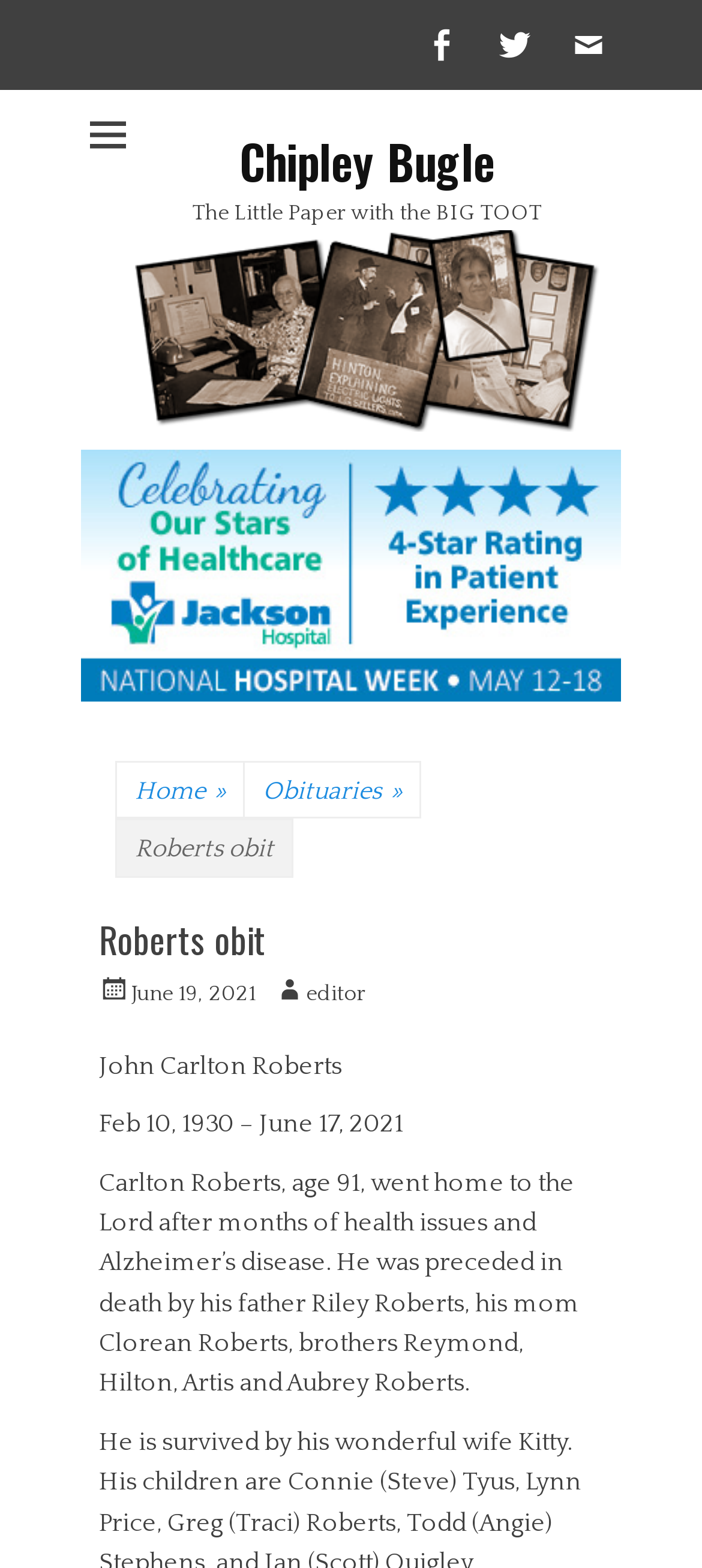Please identify the bounding box coordinates of the clickable area that will allow you to execute the instruction: "Click Facebook".

[0.582, 0.008, 0.674, 0.049]